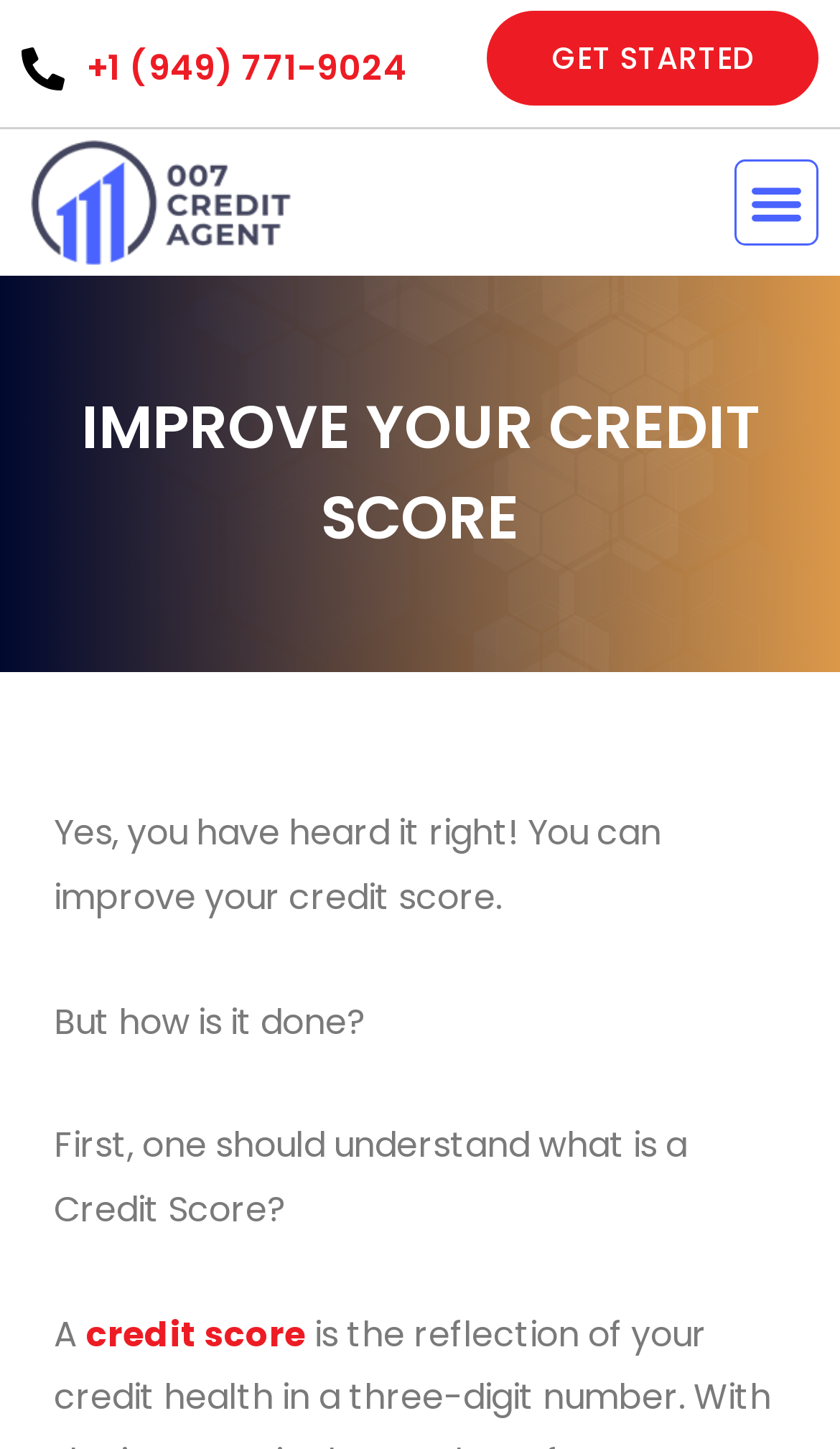What is the logo of the website?
Use the screenshot to answer the question with a single word or phrase.

007 Credit Agent Logo